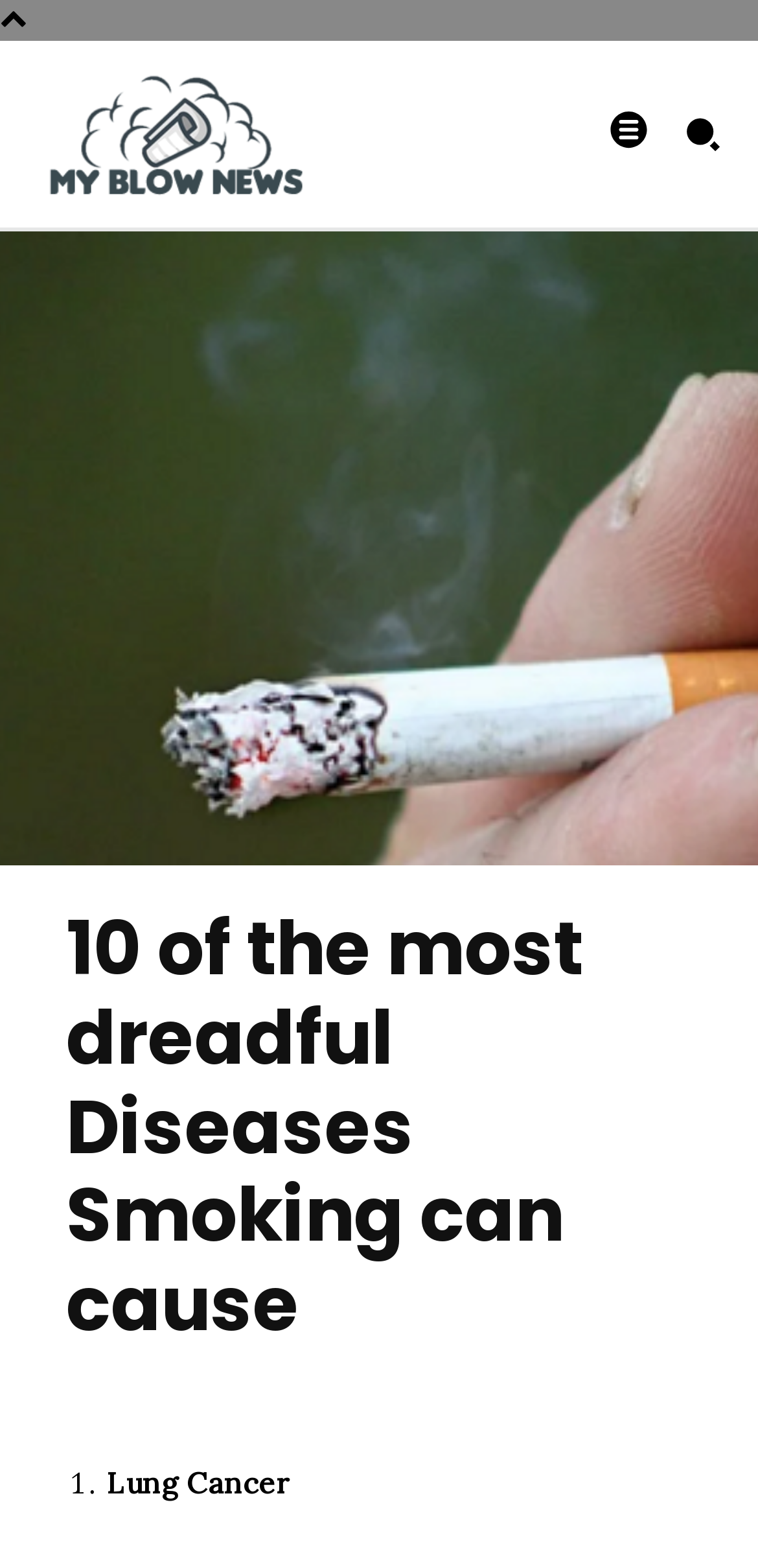What is the purpose of the webpage? Observe the screenshot and provide a one-word or short phrase answer.

To list diseases caused by smoking